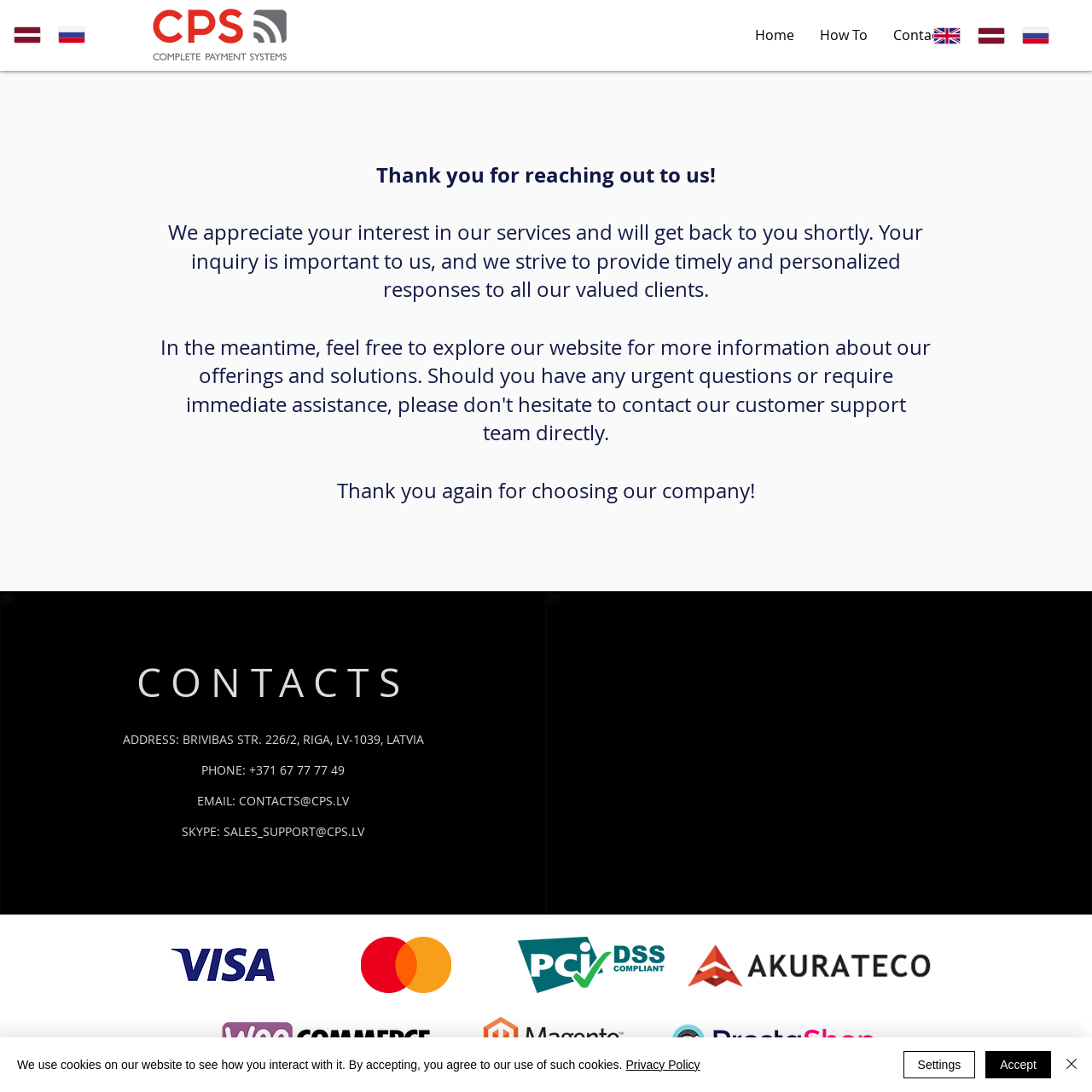Identify the bounding box coordinates for the element you need to click to achieve the following task: "View the Google Maps". Provide the bounding box coordinates as four float numbers between 0 and 1, in the form [left, top, right, bottom].

[0.559, 0.541, 0.941, 0.838]